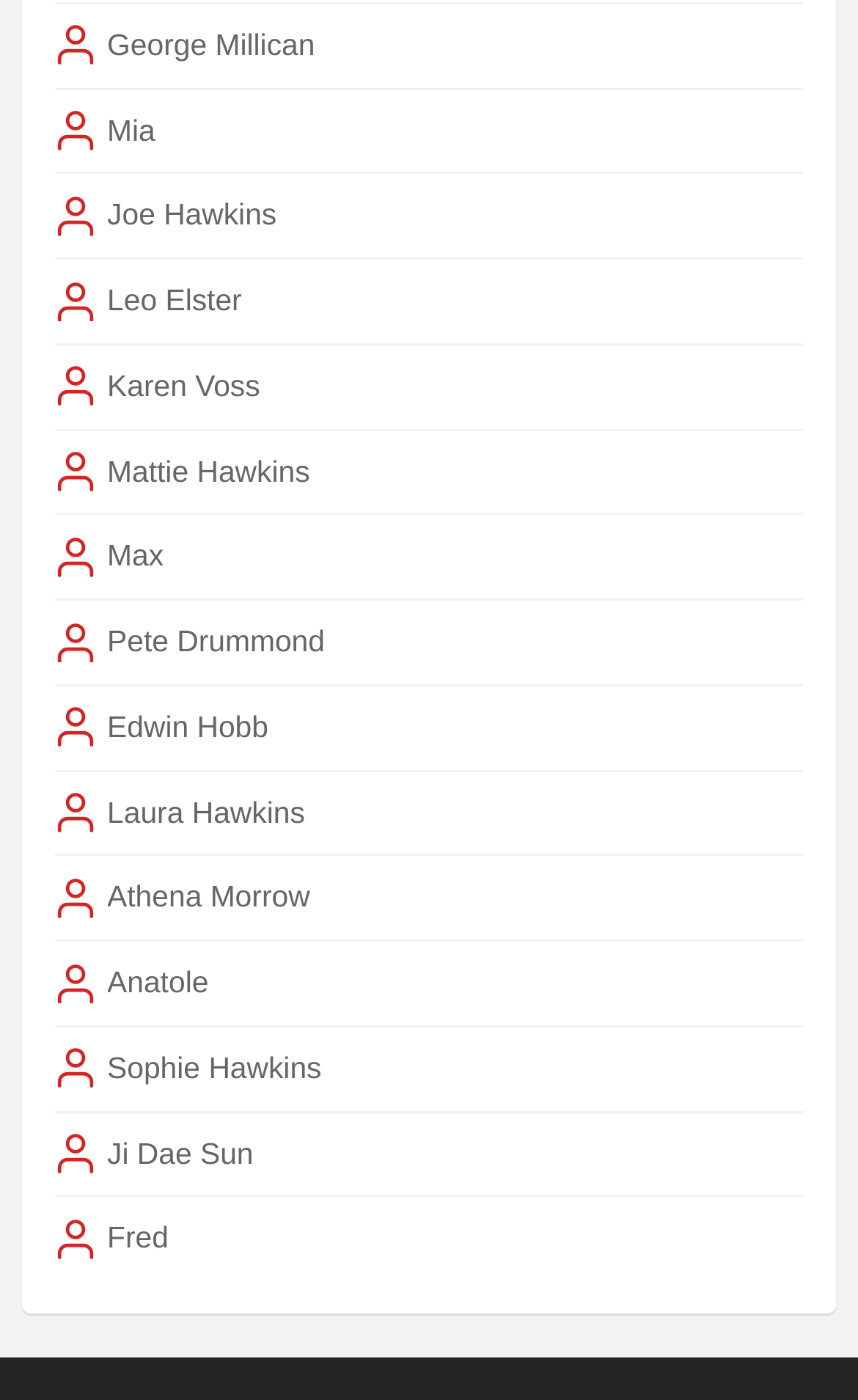Specify the bounding box coordinates of the region I need to click to perform the following instruction: "Visit Joe Hawkins' homepage". The coordinates must be four float numbers in the range of 0 to 1, i.e., [left, top, right, bottom].

[0.125, 0.137, 0.322, 0.171]